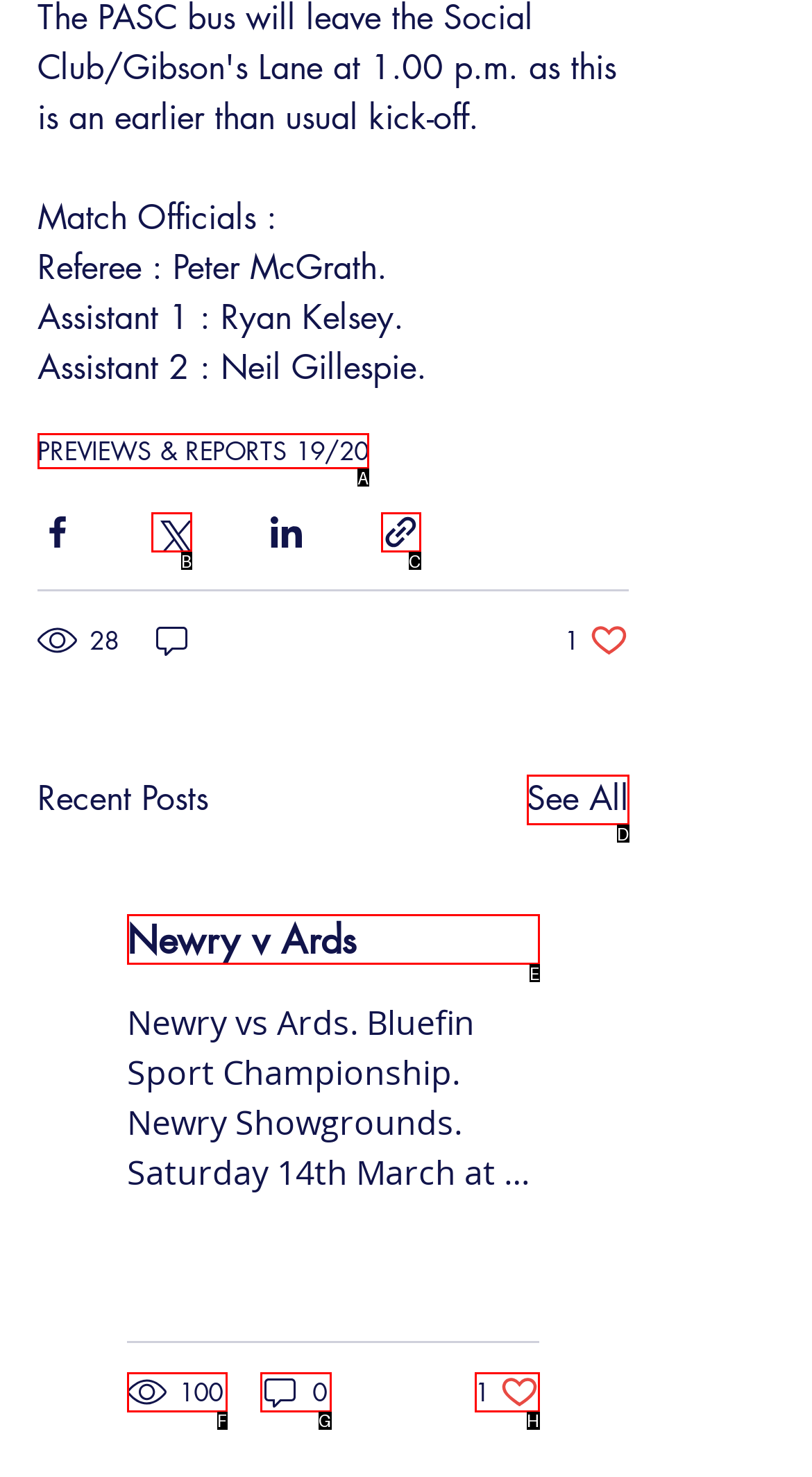Select the appropriate HTML element to click for the following task: Share via Twitter
Answer with the letter of the selected option from the given choices directly.

B